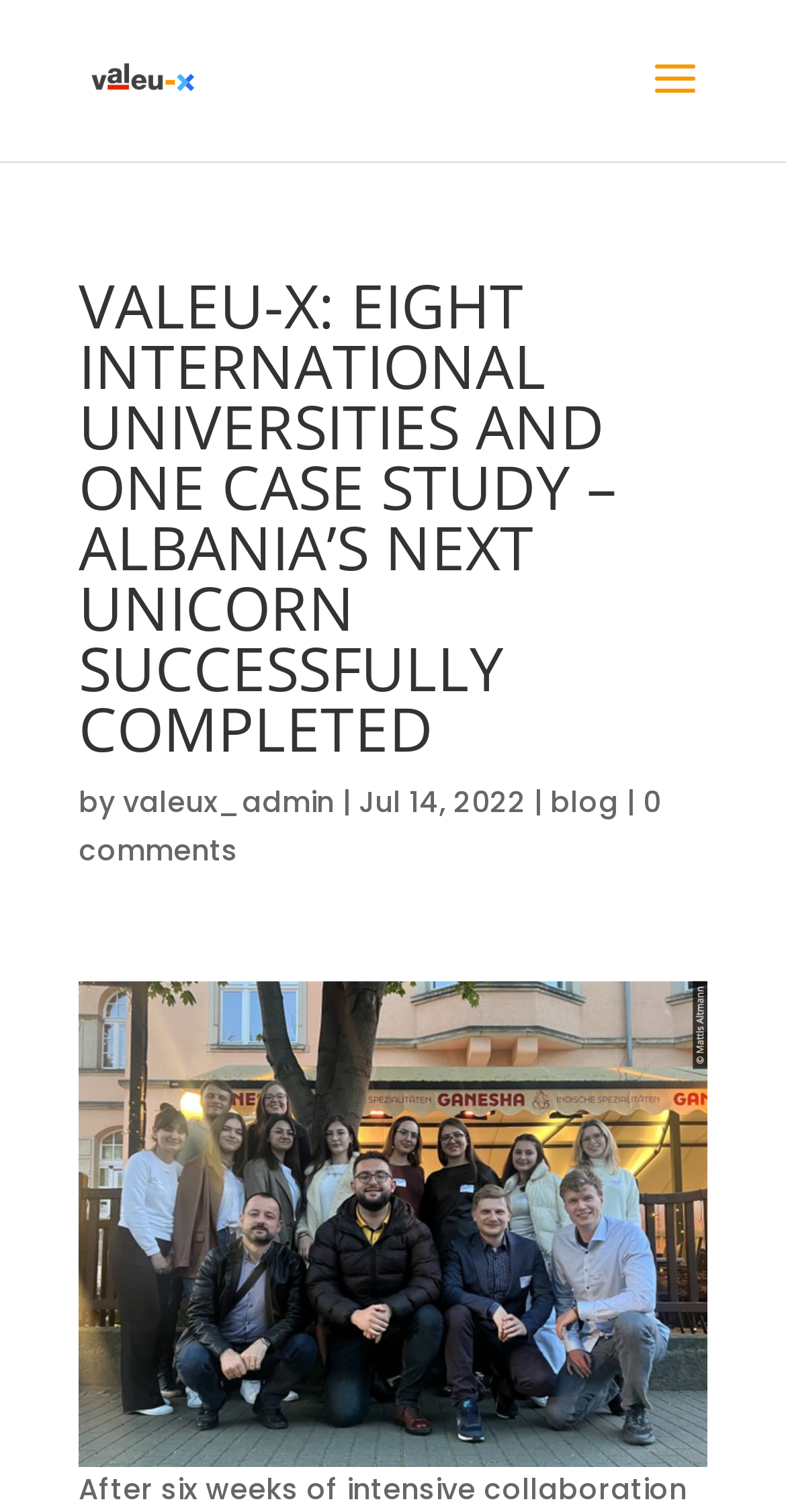How many comments does the blog post have?
Please answer the question with a detailed and comprehensive explanation.

The number of comments on the blog post is mentioned below the heading, which is '0 comments'.